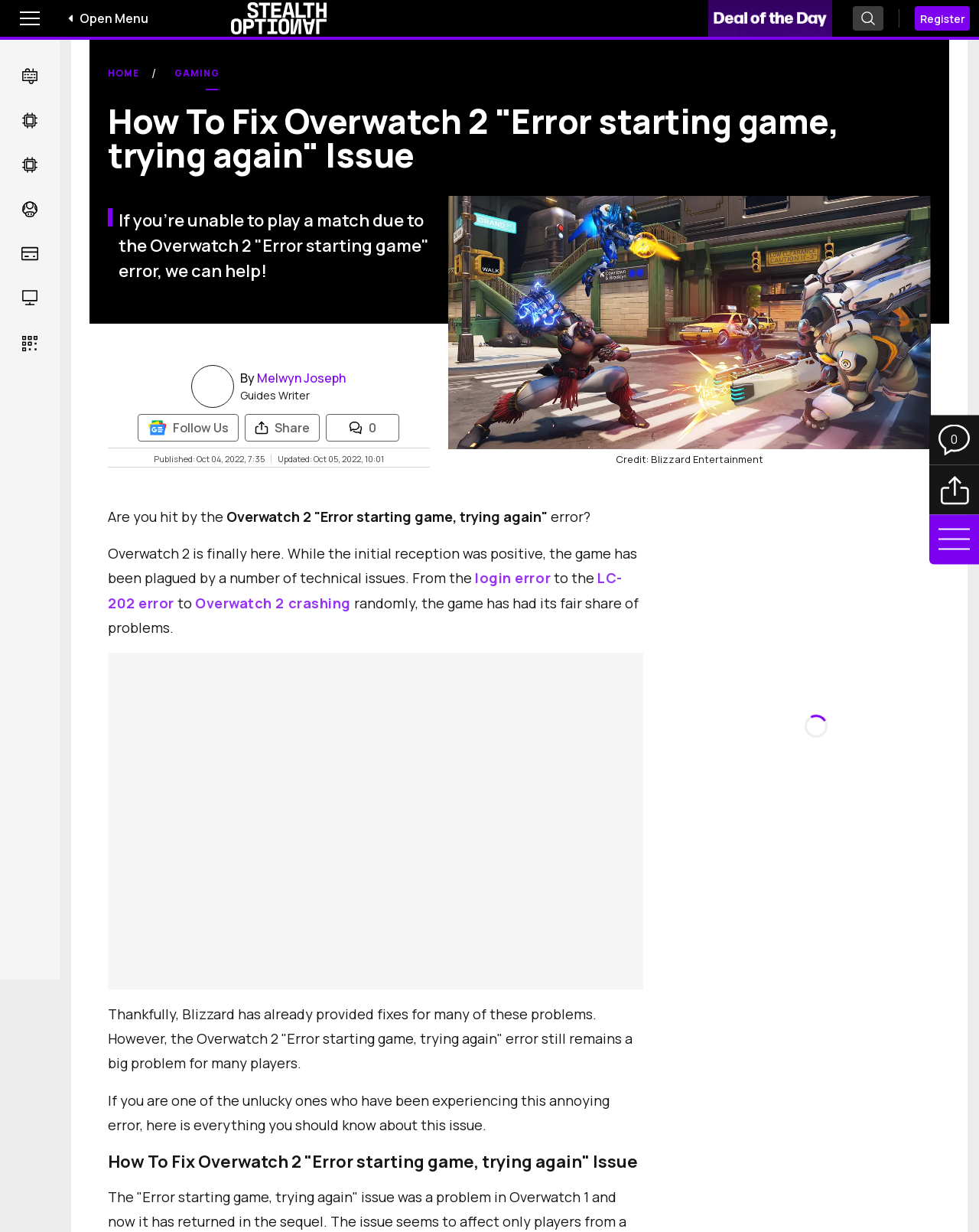Please find the bounding box coordinates of the element that needs to be clicked to perform the following instruction: "Click to like this review". The bounding box coordinates should be four float numbers between 0 and 1, represented as [left, top, right, bottom].

None